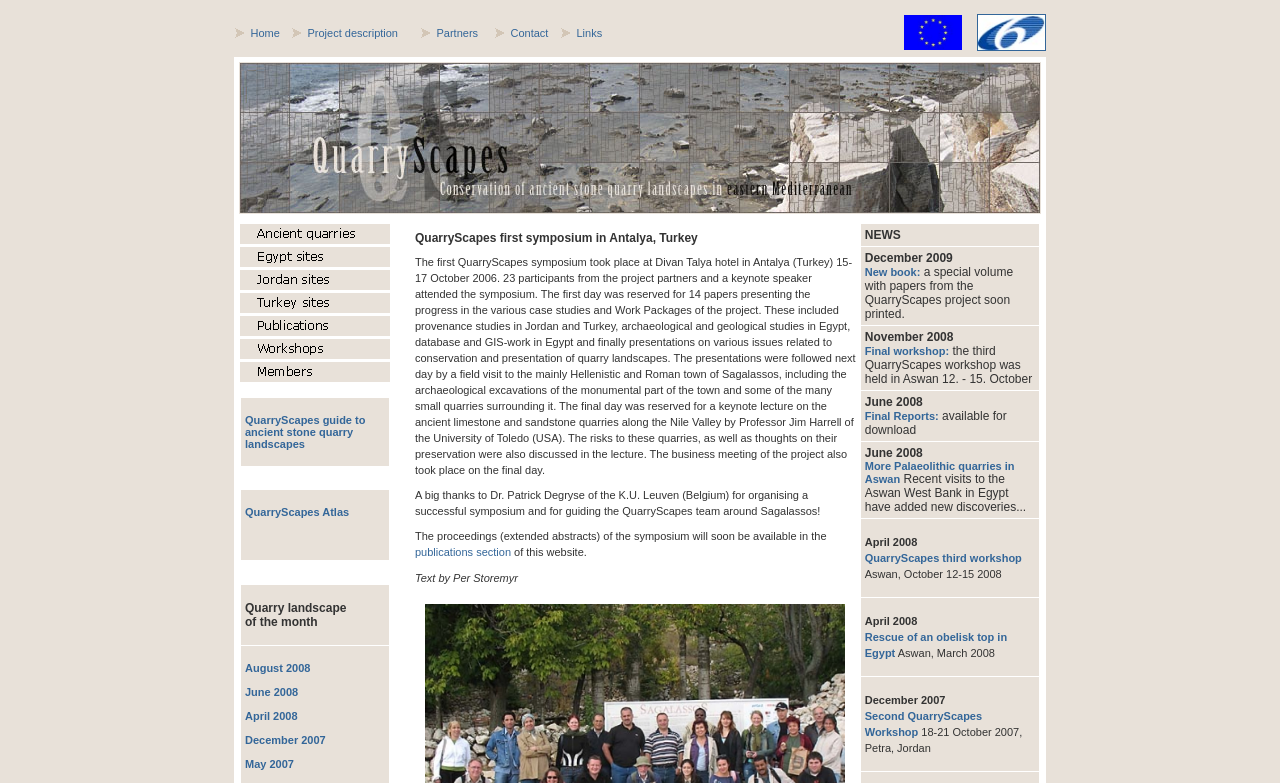Please identify the bounding box coordinates of the element I need to click to follow this instruction: "Contact us".

[0.399, 0.034, 0.428, 0.049]